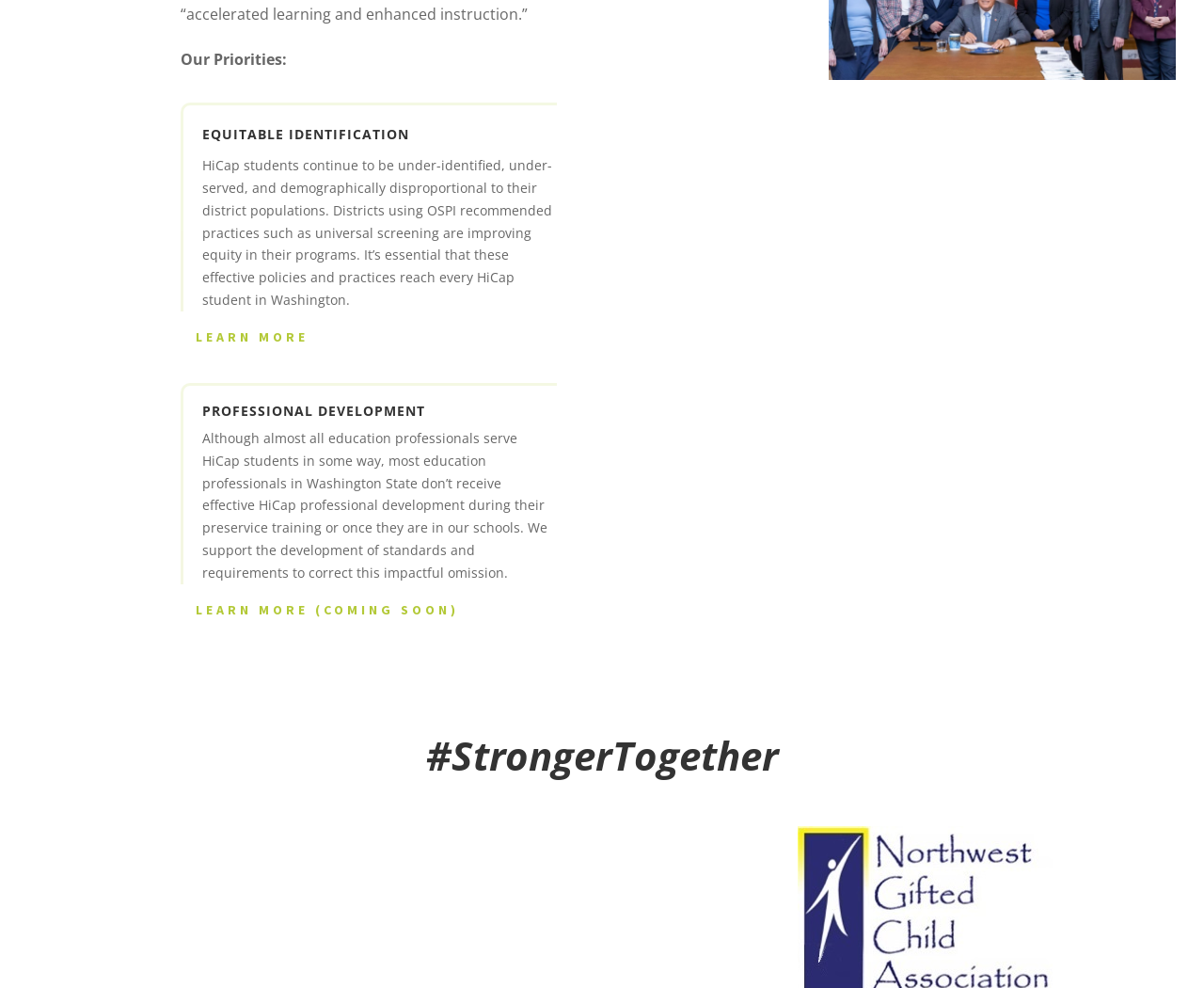Refer to the screenshot and give an in-depth answer to this question: What is the issue with professional development for education professionals?

According to the StaticText element on the webpage, although almost all education professionals serve HiCap students in some way, most education professionals in Washington State don’t receive effective HiCap professional development during their preservice training or once they are in our schools, indicating that there is an issue with the professional development of education professionals in this area.